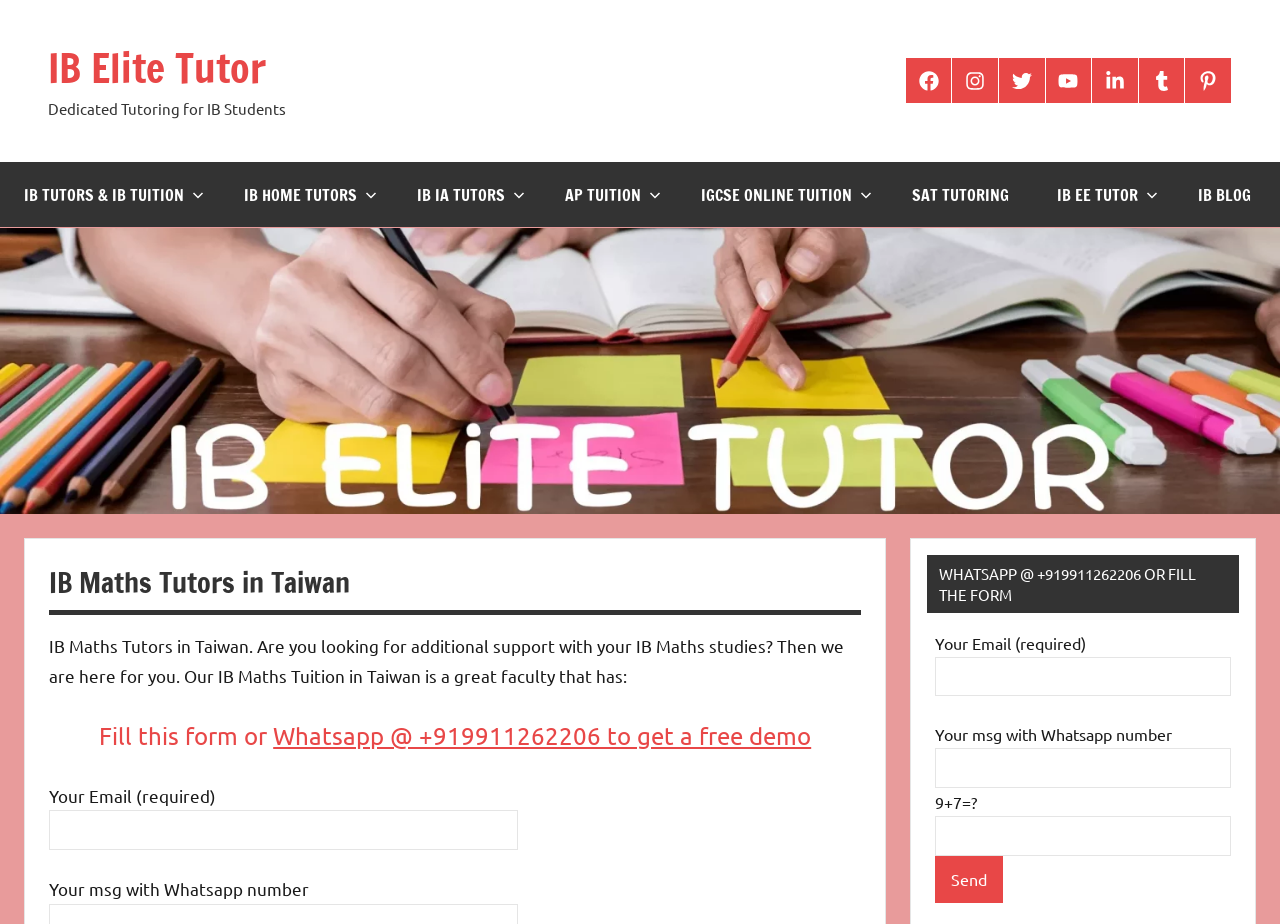What is the subject of tutoring offered by the service?
Using the image, give a concise answer in the form of a single word or short phrase.

IB Maths